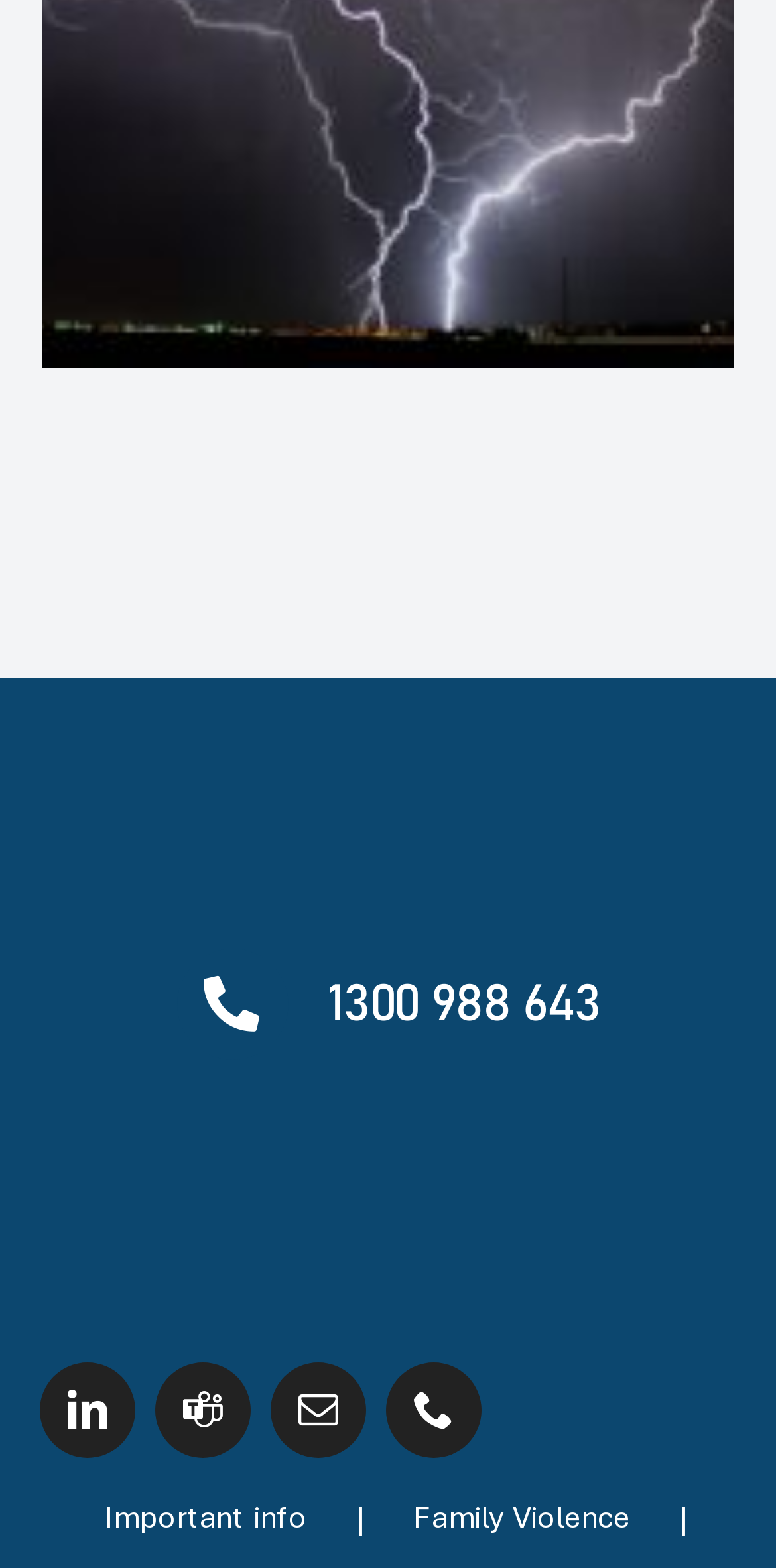Using the provided description: "aria-label="phone"", find the bounding box coordinates of the corresponding UI element. The output should be four float numbers between 0 and 1, in the format [left, top, right, bottom].

[0.497, 0.869, 0.62, 0.93]